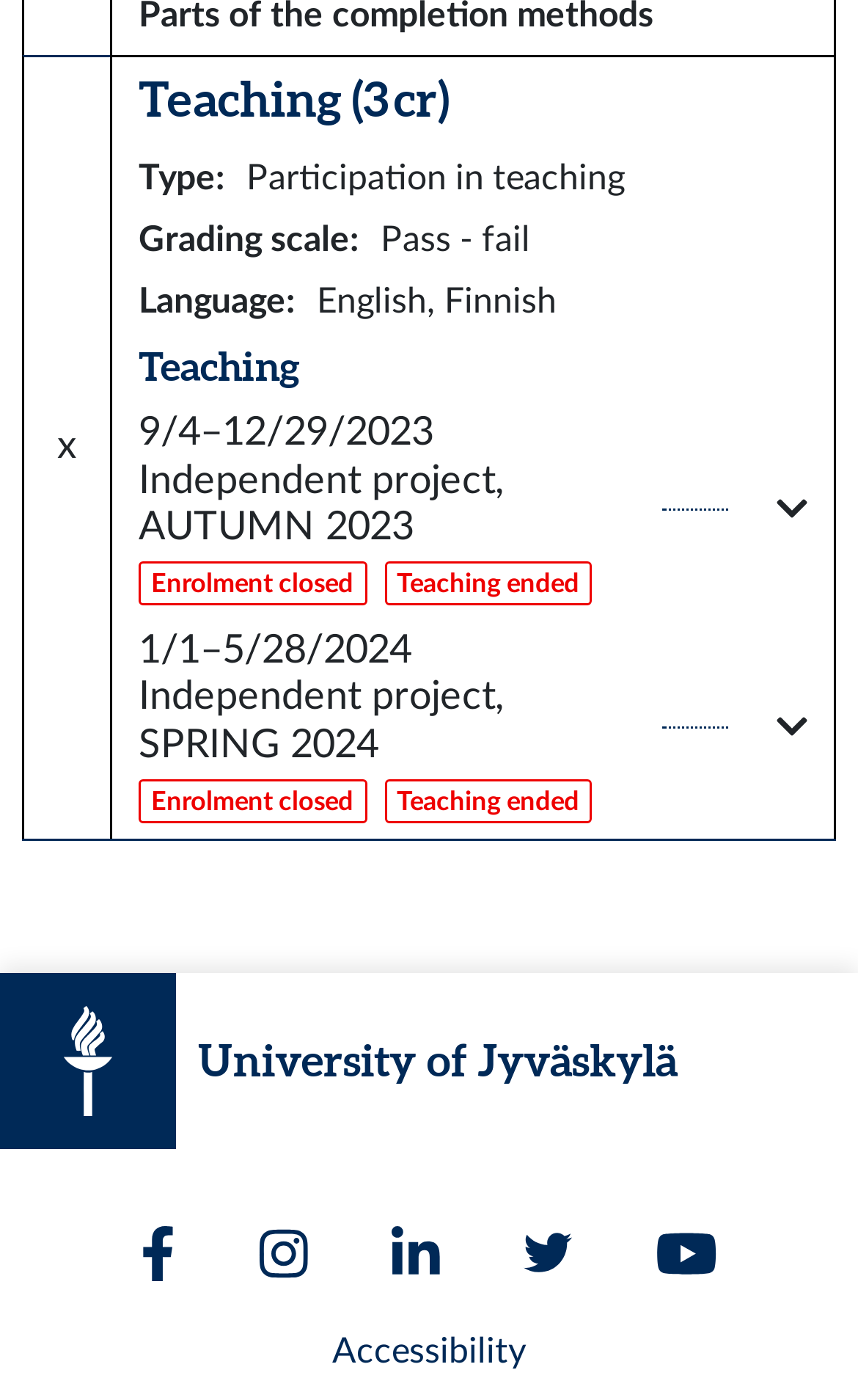Find the bounding box coordinates for the area that should be clicked to accomplish the instruction: "Go to the University of Jyväskylä Facebook page".

[0.165, 0.875, 0.205, 0.914]